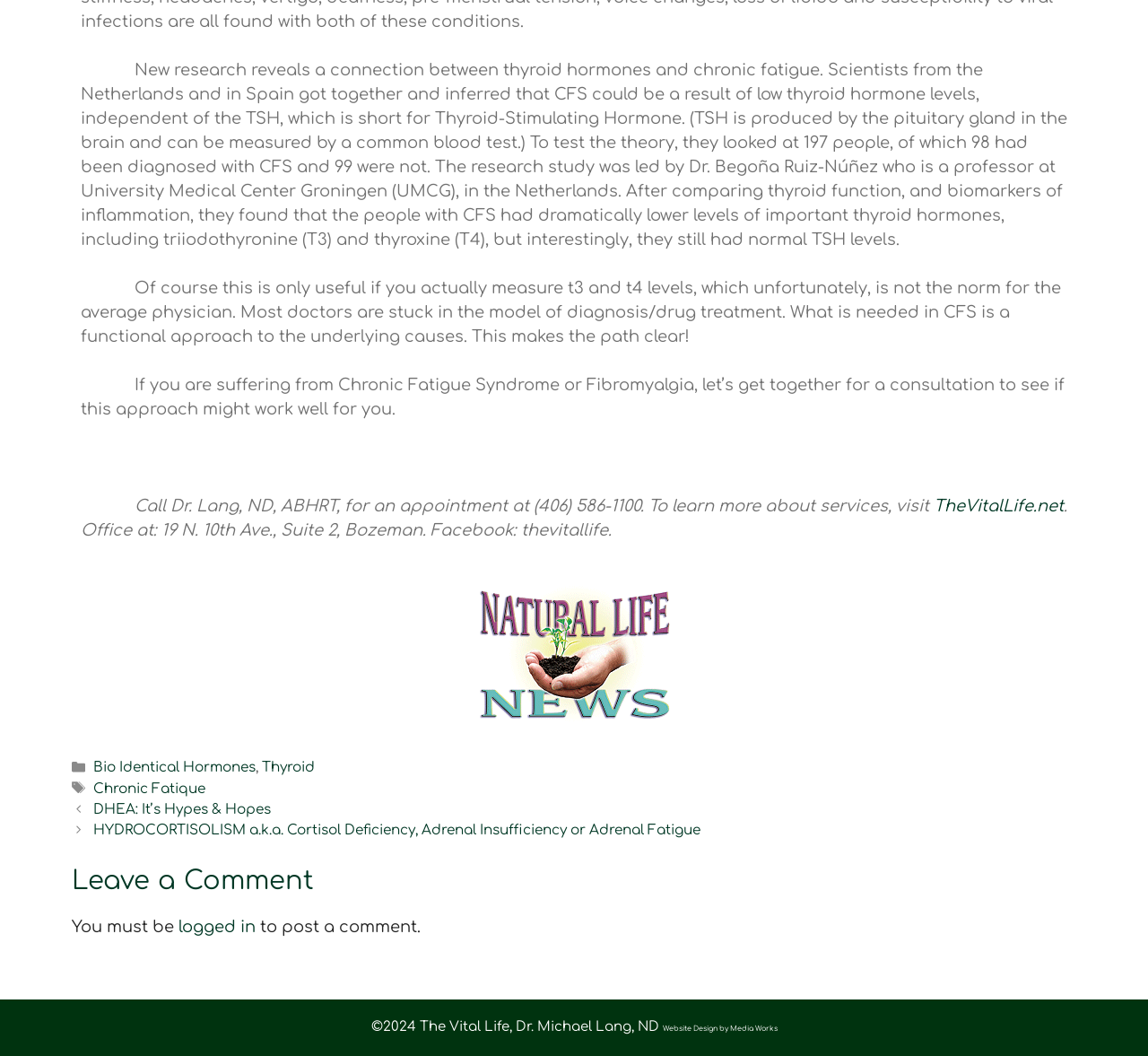Determine the bounding box coordinates for the clickable element required to fulfill the instruction: "Visit the website". Provide the coordinates as four float numbers between 0 and 1, i.e., [left, top, right, bottom].

[0.813, 0.47, 0.927, 0.487]